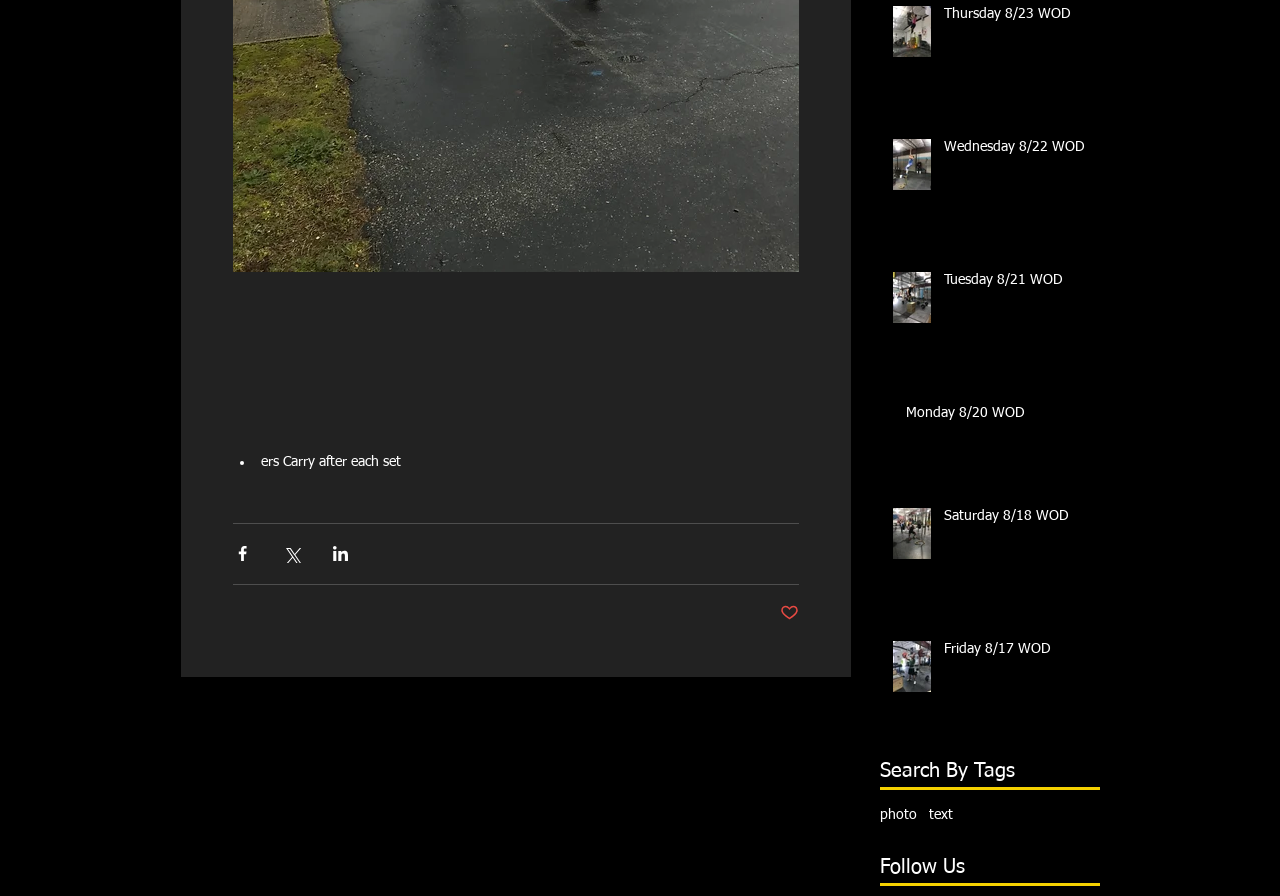What is the title of the first WOD?
Answer the question with a single word or phrase derived from the image.

Thursday 8/23 WOD